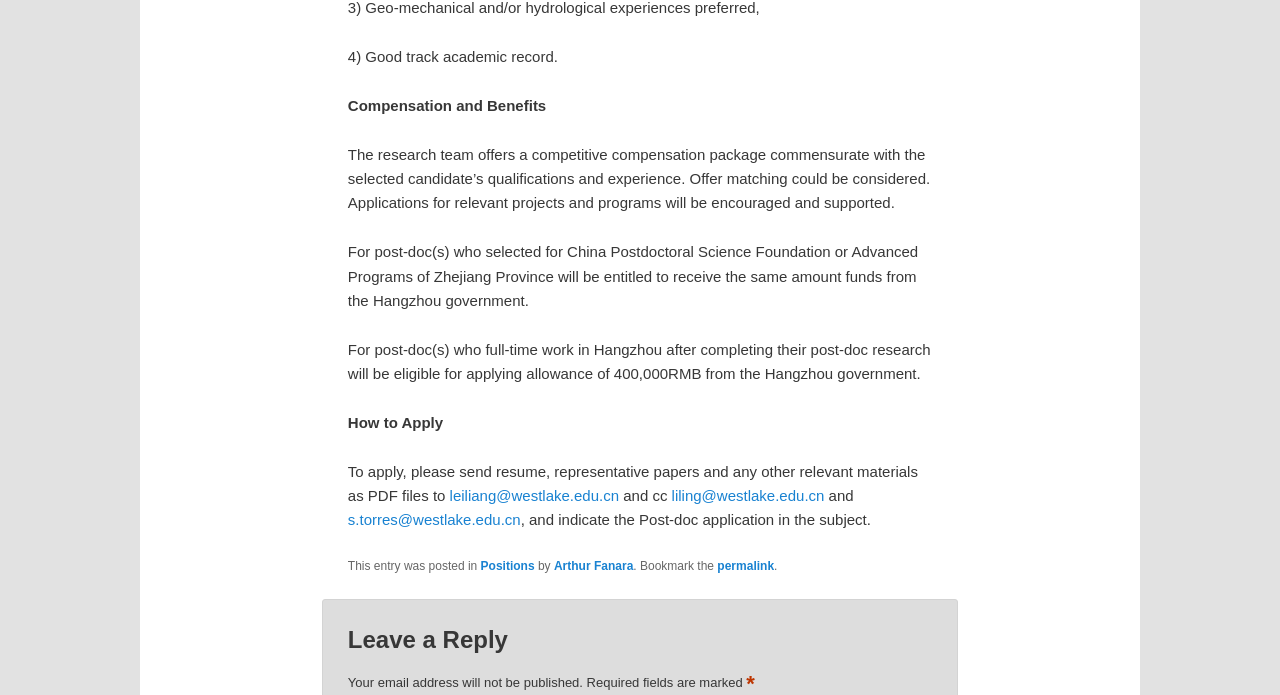Give a one-word or one-phrase response to the question:
What is the purpose of the email addresses provided?

To send application materials